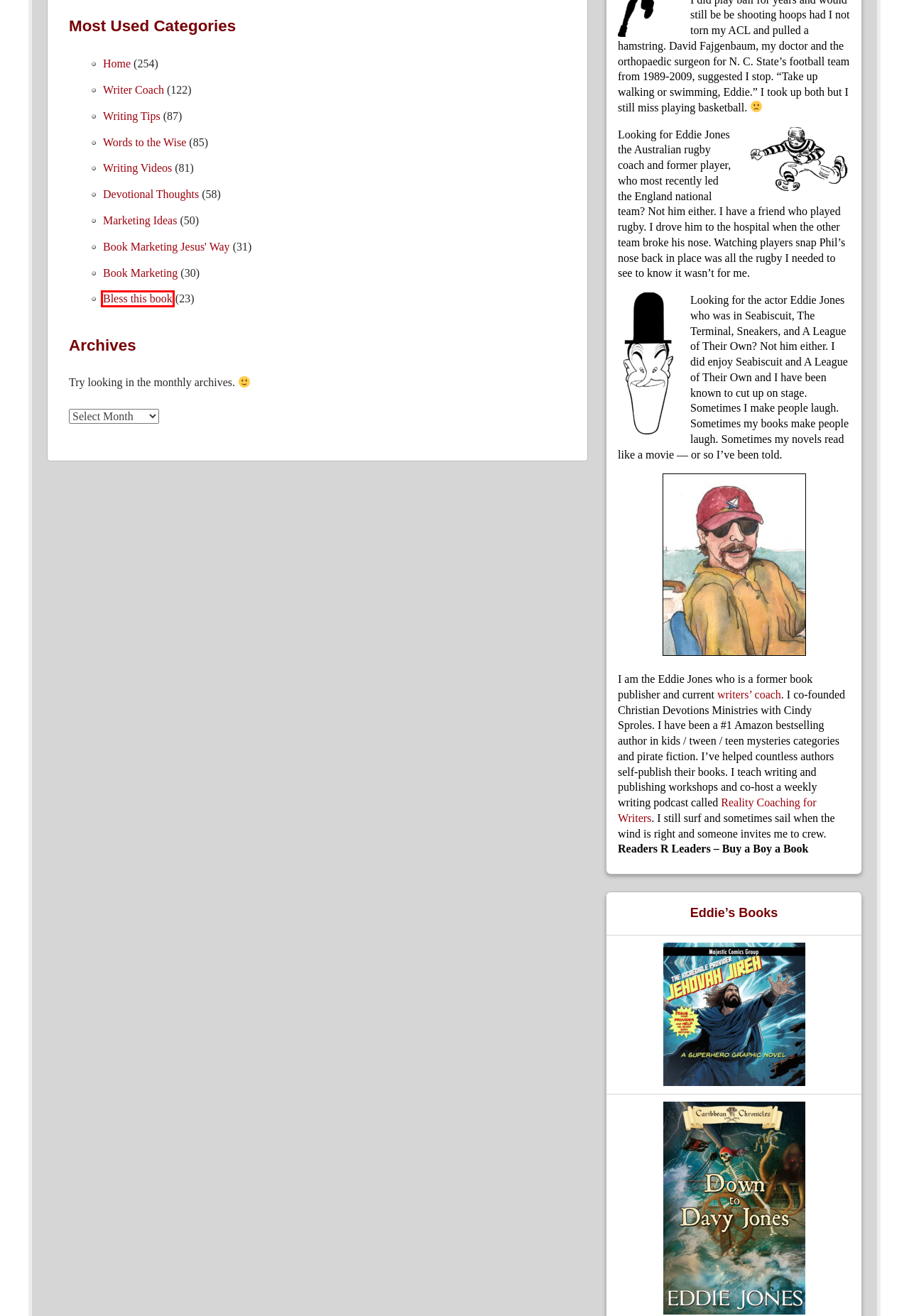Look at the screenshot of the webpage and find the element within the red bounding box. Choose the webpage description that best fits the new webpage that will appear after clicking the element. Here are the candidates:
A. Devotional Thoughts Archives - Eddie Jones - Author
B. Marketing Ideas Archives - Eddie Jones - Author
C. Writer Coach Archives - Eddie Jones - Author
D. Down to Davy Jones - Eddie Jones - Author
E. Writers Coach – Reality Coaching for Writers
F. Book Marketing Archives - Eddie Jones - Author
G. Jehovah Jireh - The Incredible Provider - Eddie Jones - Author
H. Bless this book Archives - Eddie Jones - Author

H